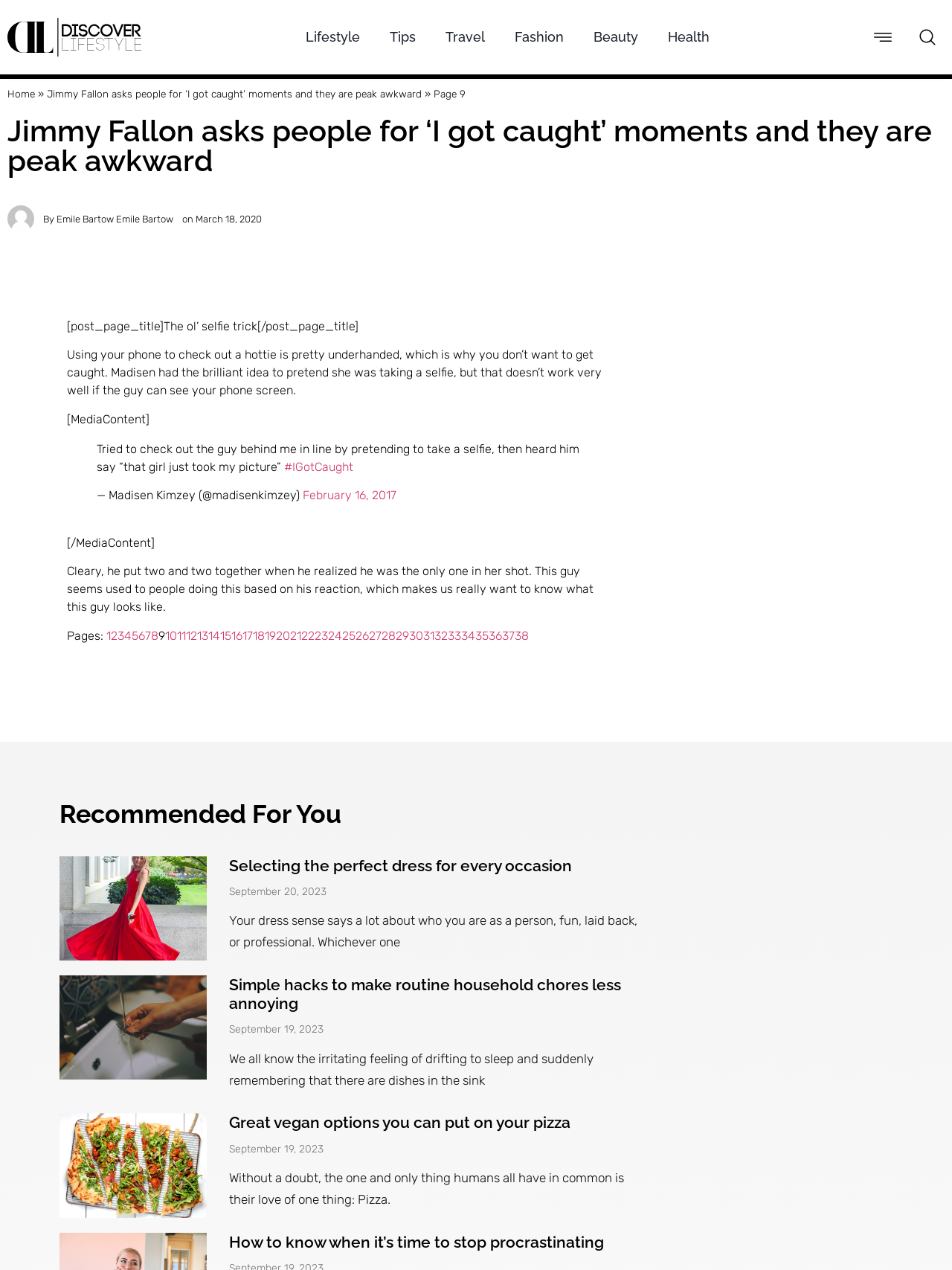Give a detailed account of the webpage.

This webpage is about a humorous article featuring Jimmy Fallon asking people for their "I got caught" moments. The page has a header section with links to various categories like Lifestyle, Tips, Travel, Fashion, Beauty, and Health. There is also a link to the home page and a search icon on the top right corner.

Below the header, there is a title "Jimmy Fallon asks people for 'I got caught' moments and they are peak awkward" with a subtitle "Page 9 of 38". On the top left, there is a small image of Emile Bartow, the author of the article.

The main content of the page is an article about a person named Madisen who tried to take a selfie to check out a guy behind her in line, but got caught. The article includes a blockquote with a tweet from Madisen Kimzey, who shared her experience.

There are several links to other pages at the bottom of the article, allowing users to navigate to previous or next pages. On the right side of the page, there is a recommended article section with a heading "Recommended For You" and two article previews with images, headings, and short descriptions.

Additionally, there is an advertisement iframe in the middle of the page, and several social media links and icons scattered throughout the page.